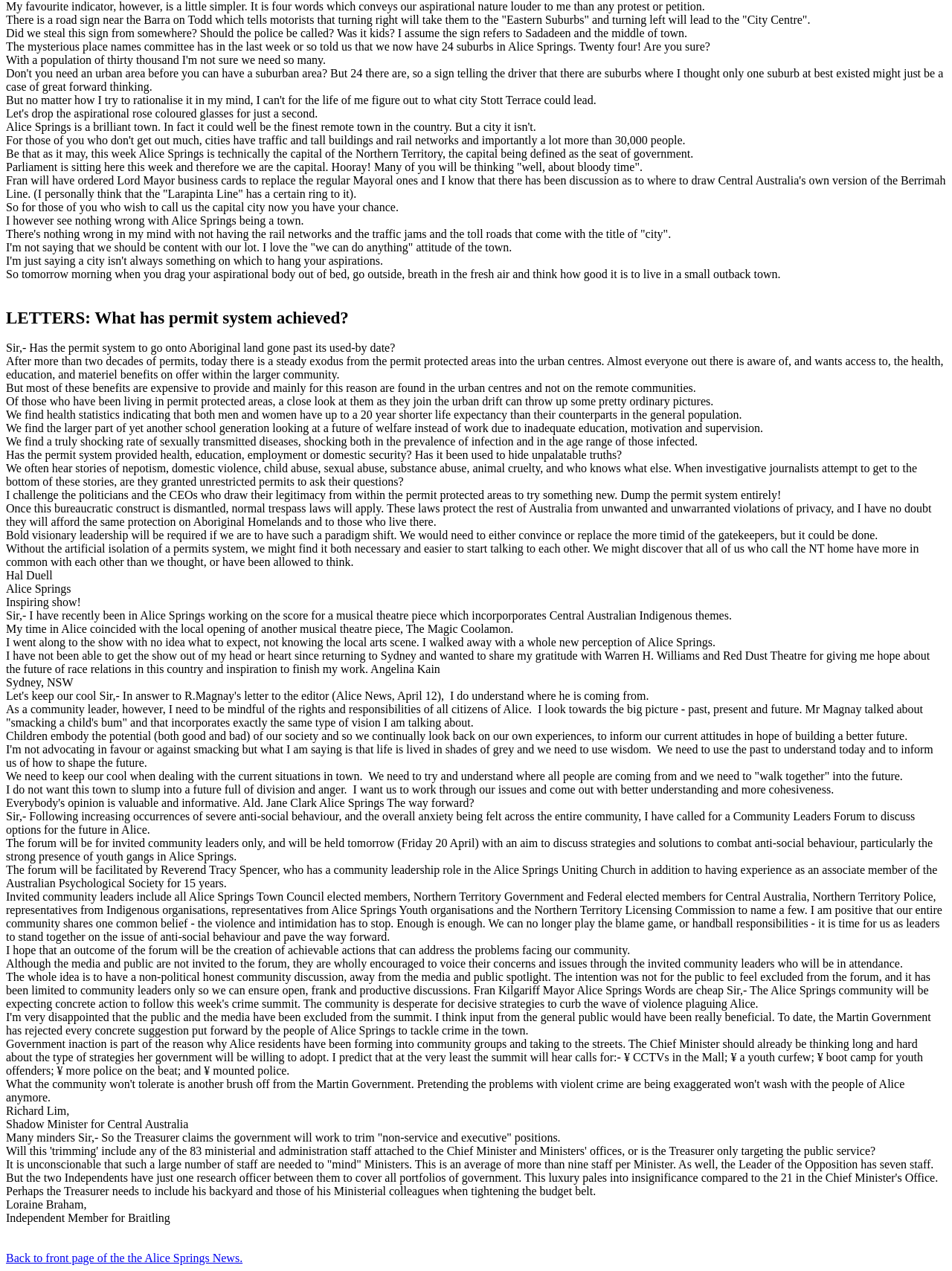How many suburbs does Alice Springs have according to the mysterious place names committee?
Carefully examine the image and provide a detailed answer to the question.

According to the text, the mysterious place names committee has told us that we now have 24 suburbs in Alice Springs.